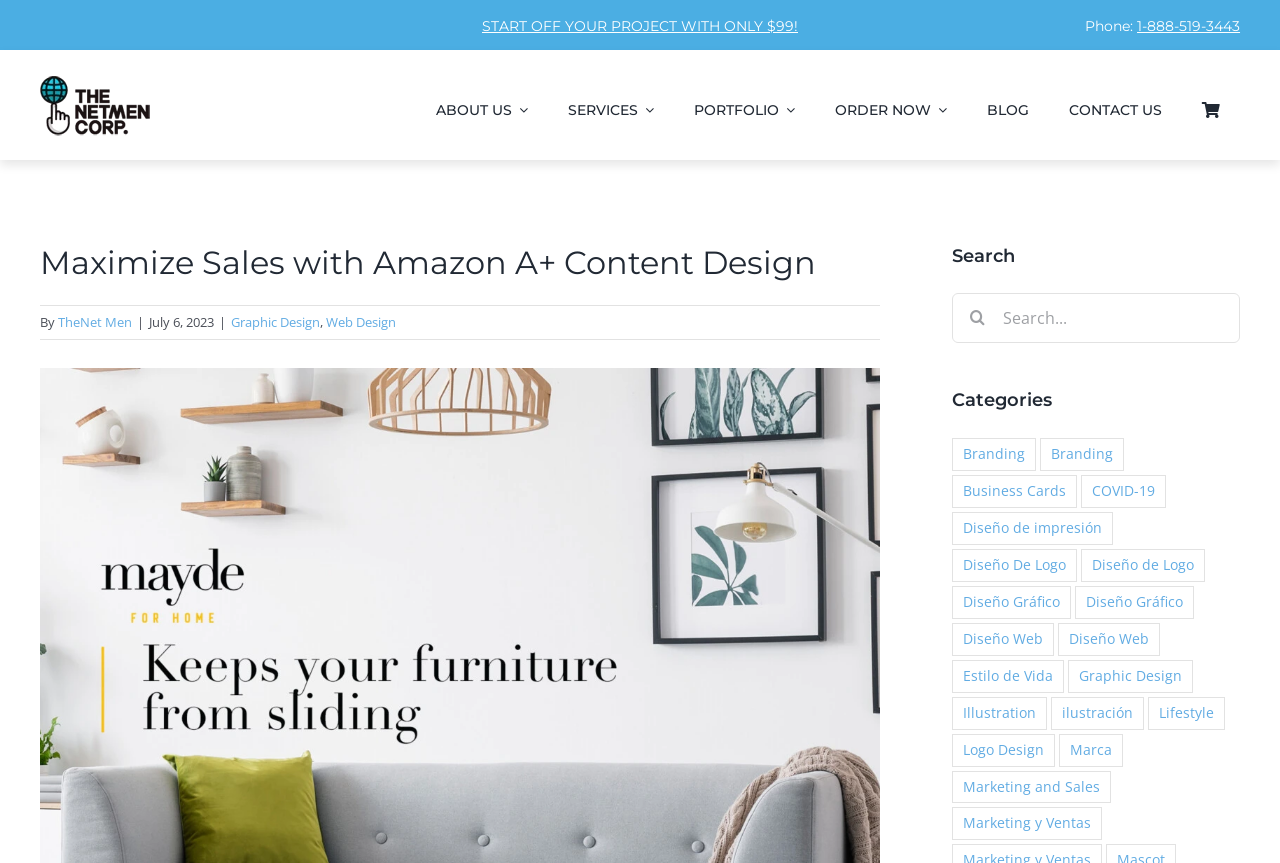Locate the bounding box coordinates of the element to click to perform the following action: 'Click on the 'START OFF YOUR PROJECT WITH ONLY $99!' link'. The coordinates should be given as four float values between 0 and 1, in the form of [left, top, right, bottom].

[0.377, 0.02, 0.623, 0.041]